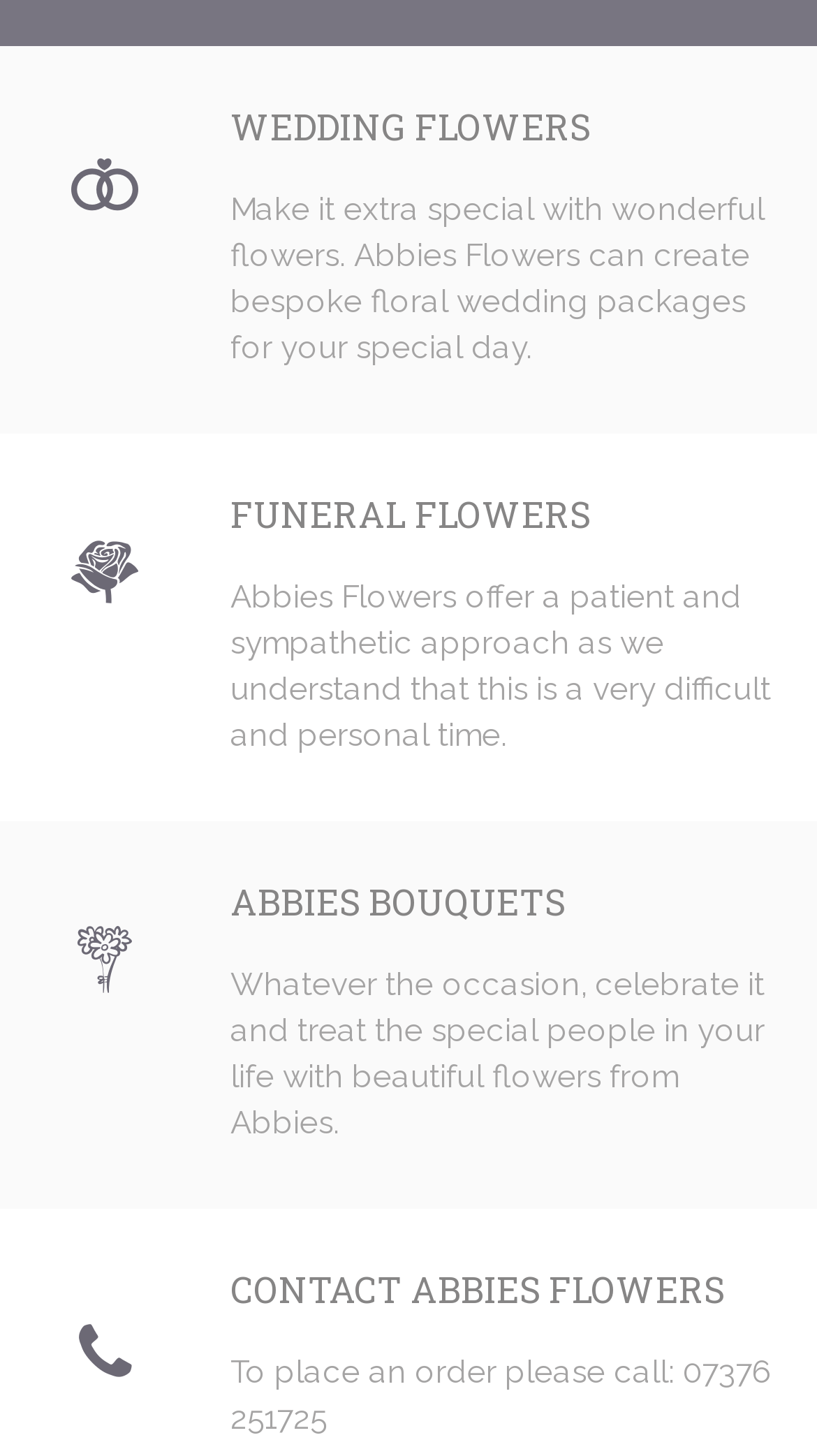Given the element description, predict the bounding box coordinates in the format (top-left x, top-left y, bottom-right x, bottom-right y). Make sure all values are between 0 and 1. Here is the element description: parent_node: FUNERAL FLOWERS

[0.026, 0.341, 0.231, 0.456]